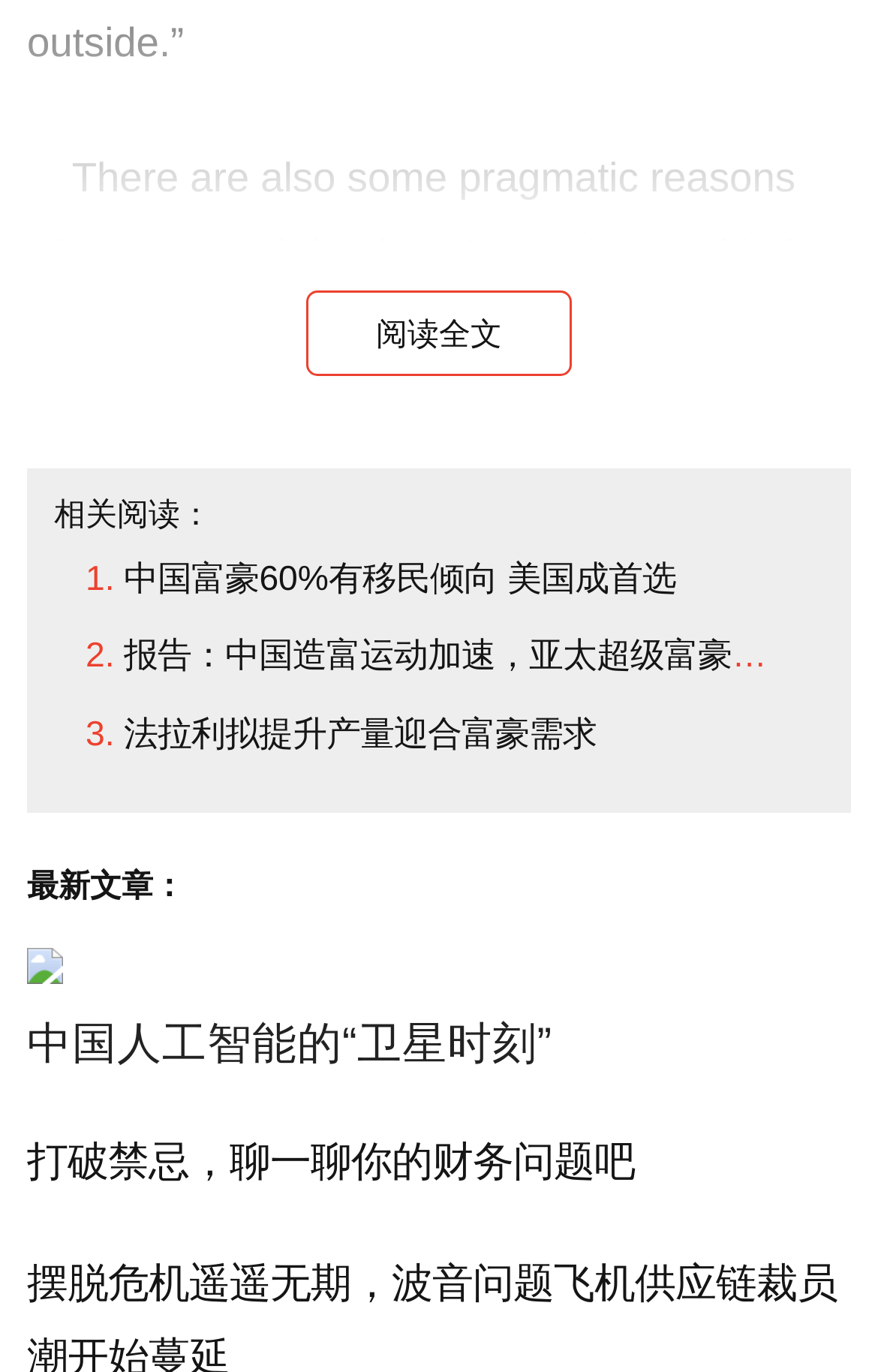How many billionaires are there in China?
Give a detailed and exhaustive answer to the question.

The StaticText element with the OCR text '据财富情报机构Wealth-X公司统计，作为全球最大的经济体之一，中国已经拥有大约1.1万名资产超过3000万美元的“超级富豪”' provides the answer to this question.